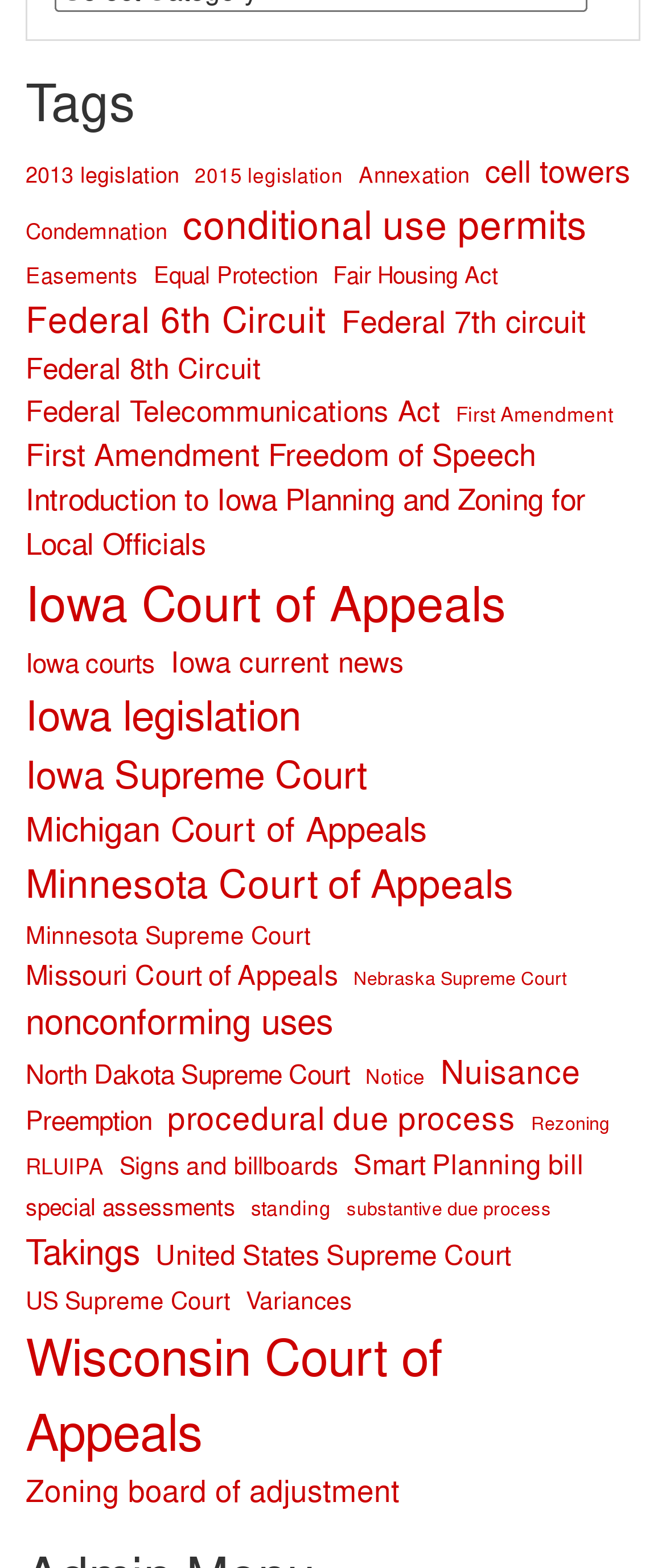Pinpoint the bounding box coordinates of the clickable element to carry out the following instruction: "Click on 2013 legislation."

[0.038, 0.102, 0.269, 0.122]